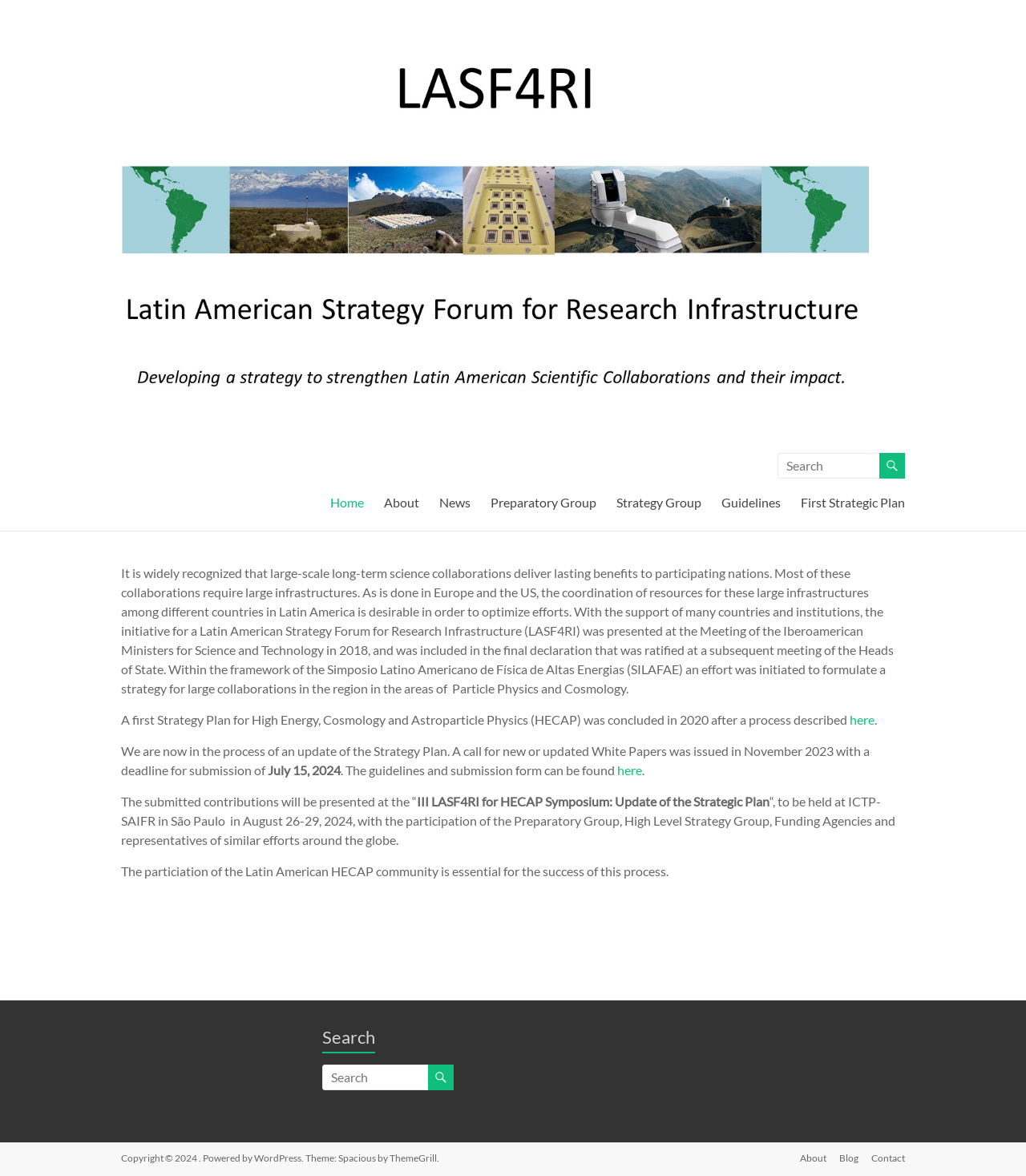From the details in the image, provide a thorough response to the question: Where will the III LASF4RI for HECAP Symposium be held?

The article mentions 'The submitted contributions will be presented at the “III LASF4RI for HECAP Symposium: Update of the Strategic Plan“, to be held at ICTP-SAIFR in São Paulo in August 26-29, 2024', which indicates that the symposium will be held at ICTP-SAIFR in São Paulo.